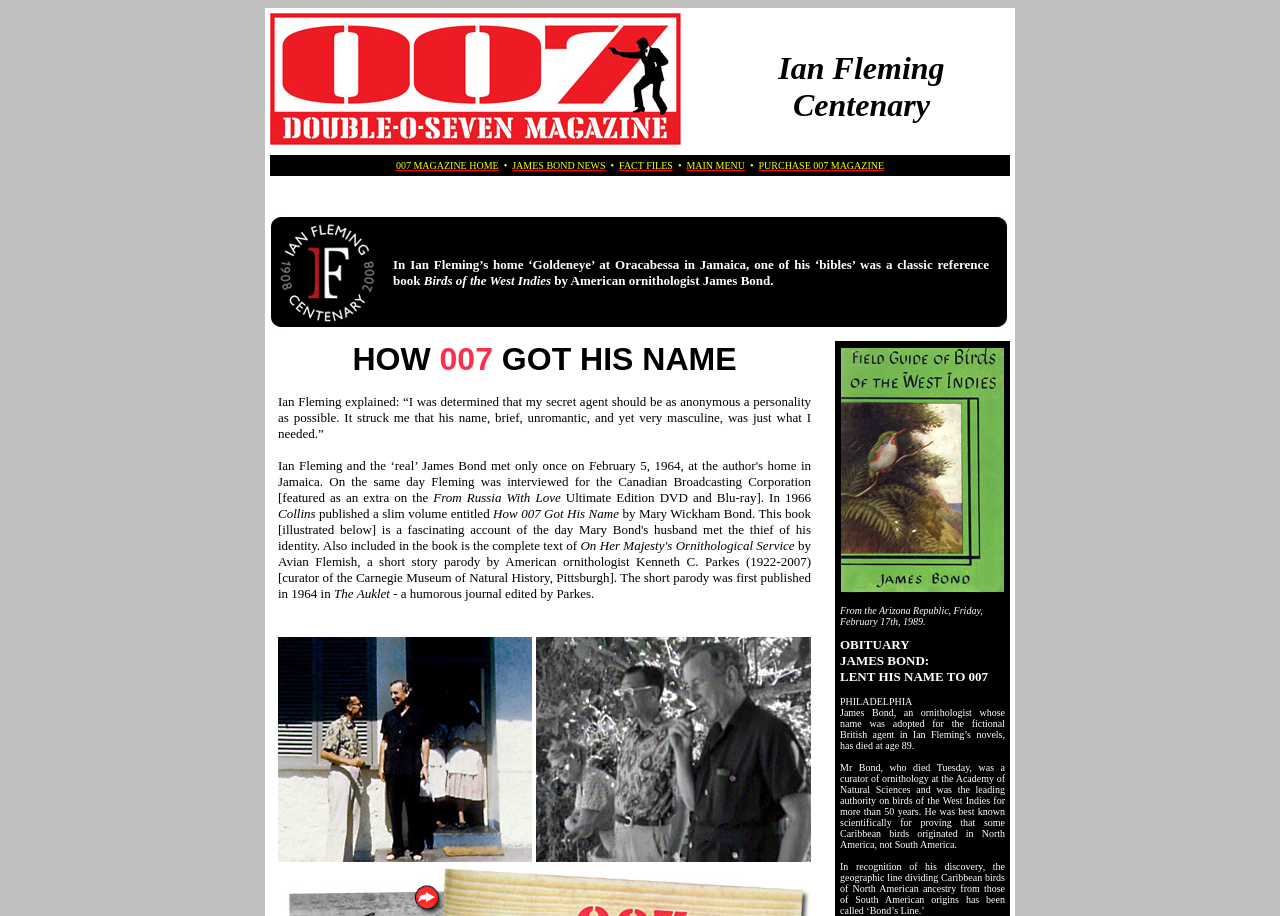Determine the bounding box of the UI element mentioned here: "JAMES BOND NEWS". The coordinates must be in the format [left, top, right, bottom] with values ranging from 0 to 1.

[0.4, 0.175, 0.473, 0.187]